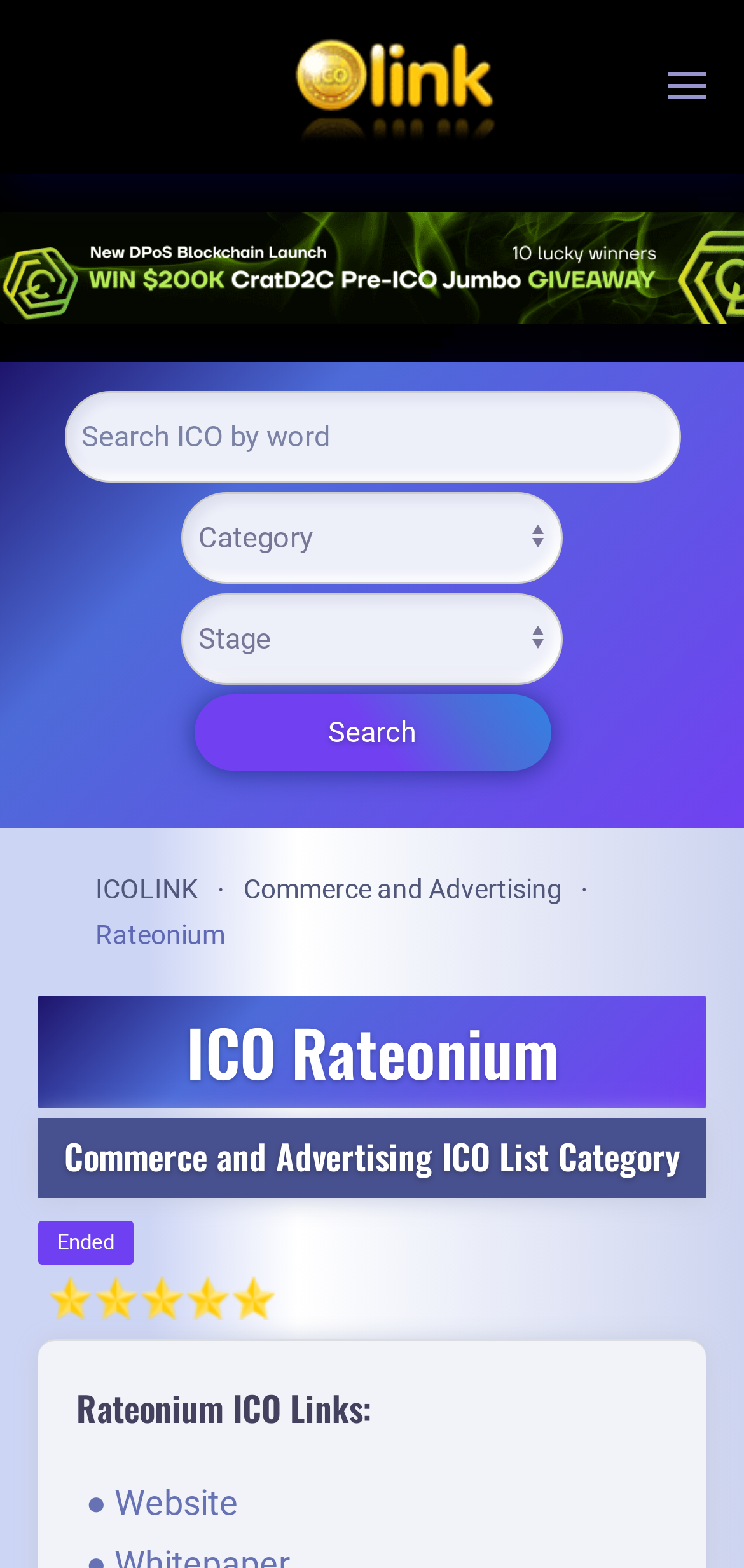Please reply to the following question with a single word or a short phrase:
What is the category of ICO list?

Commerce and Advertising